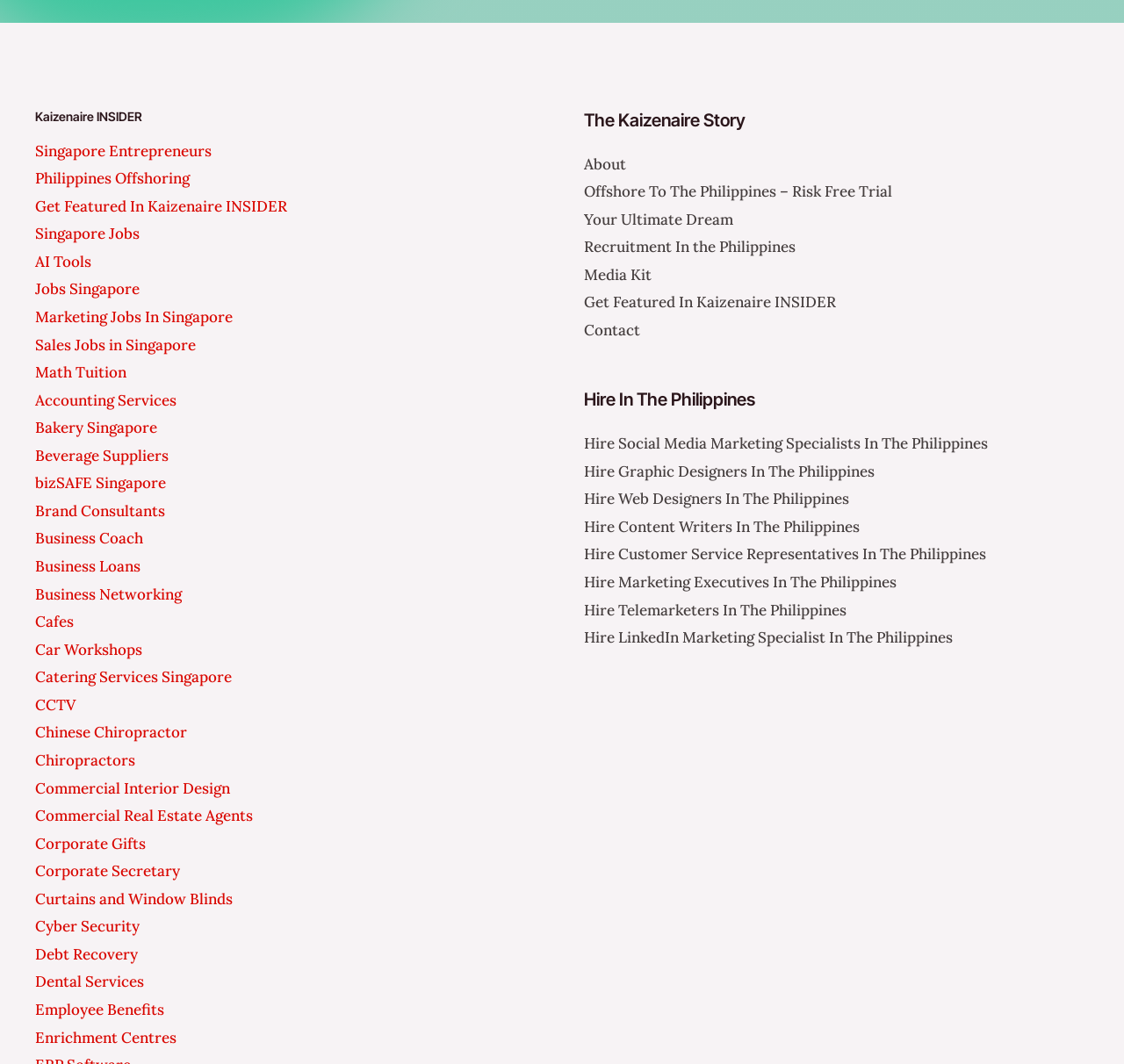What is the name of the website?
Please answer the question with as much detail as possible using the screenshot.

The name of the website is 'Kaizenaire INSIDER' which is mentioned in the heading at the top of the webpage.